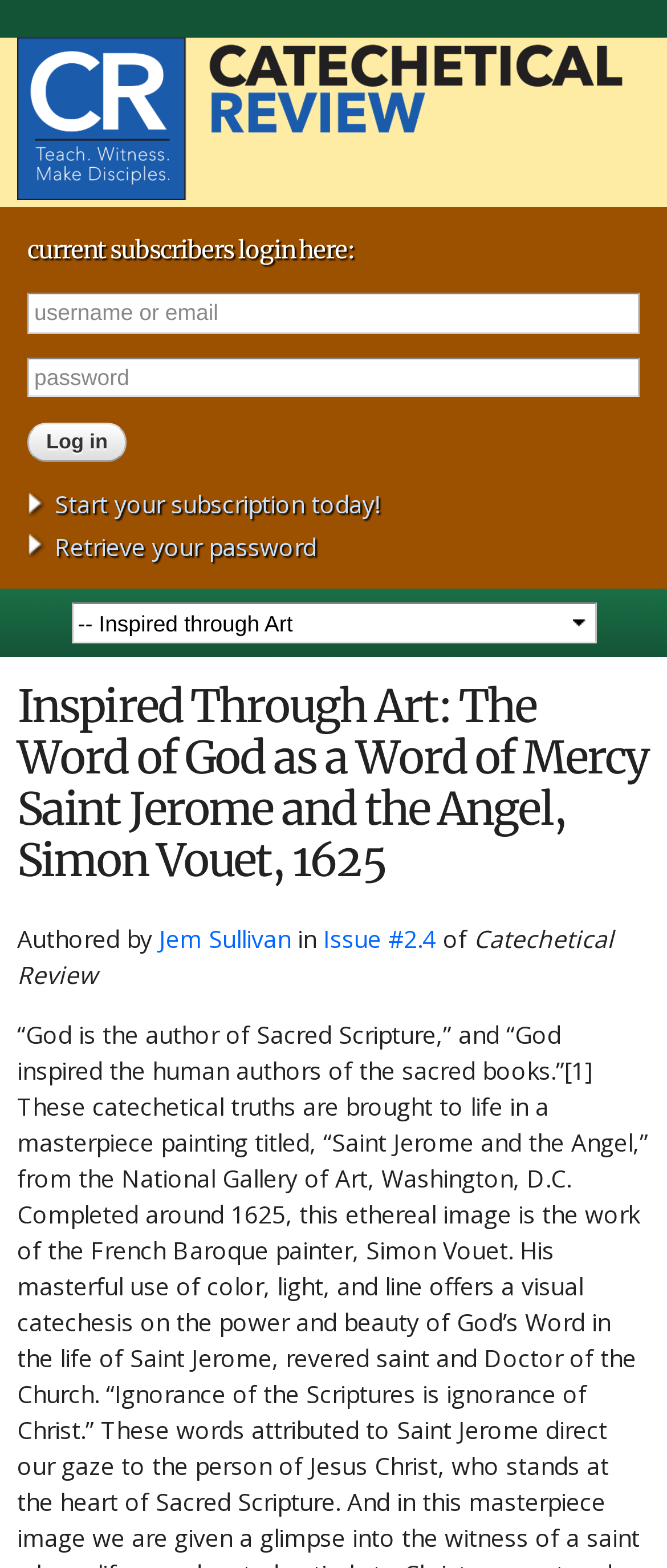Find the bounding box coordinates of the element you need to click on to perform this action: 'Click the 'Start your subscription today!' link'. The coordinates should be represented by four float values between 0 and 1, in the format [left, top, right, bottom].

[0.041, 0.311, 0.569, 0.332]